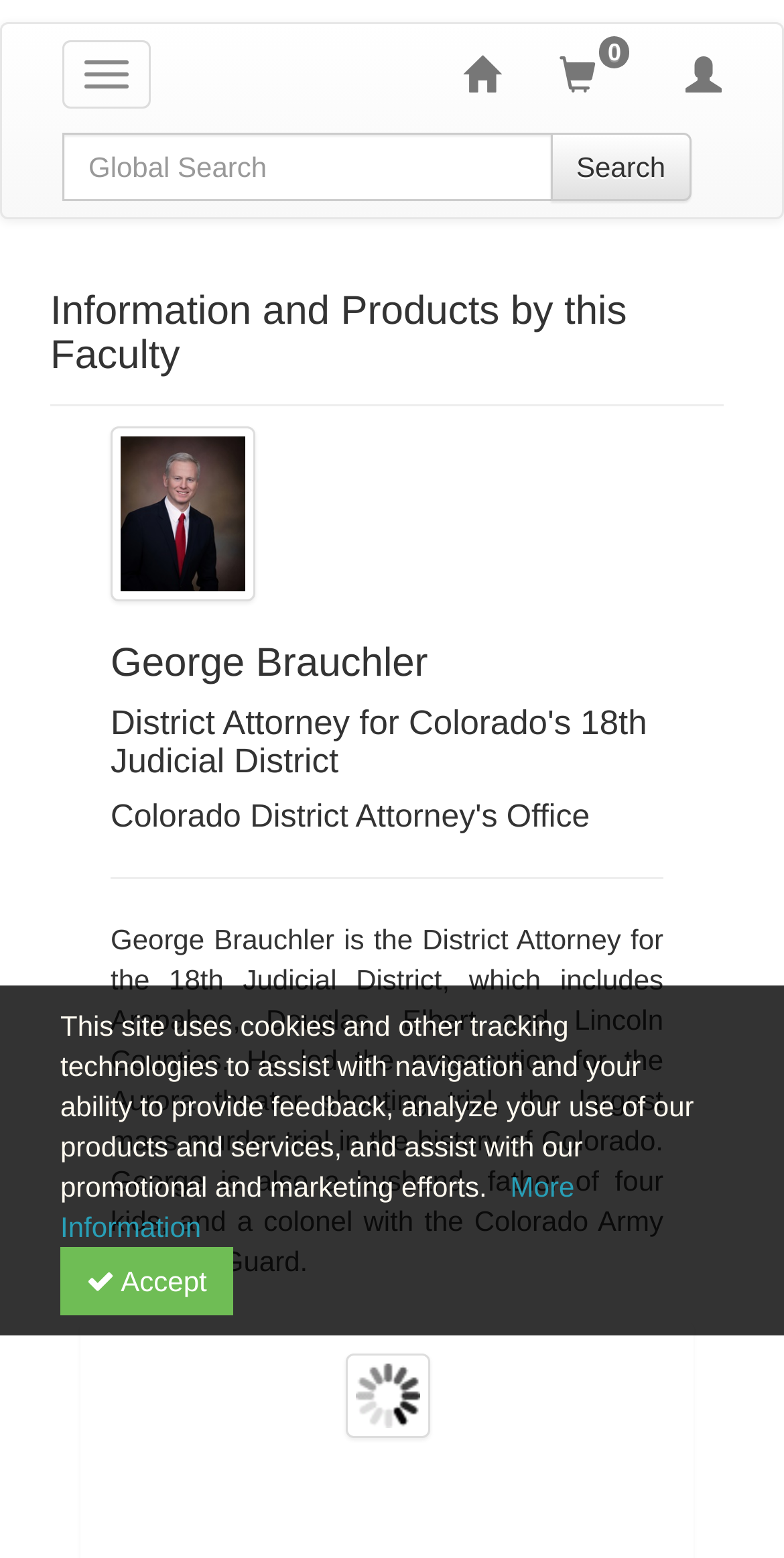Provide the bounding box for the UI element matching this description: "parent_node: Search placeholder="Global Search"".

[0.079, 0.085, 0.704, 0.129]